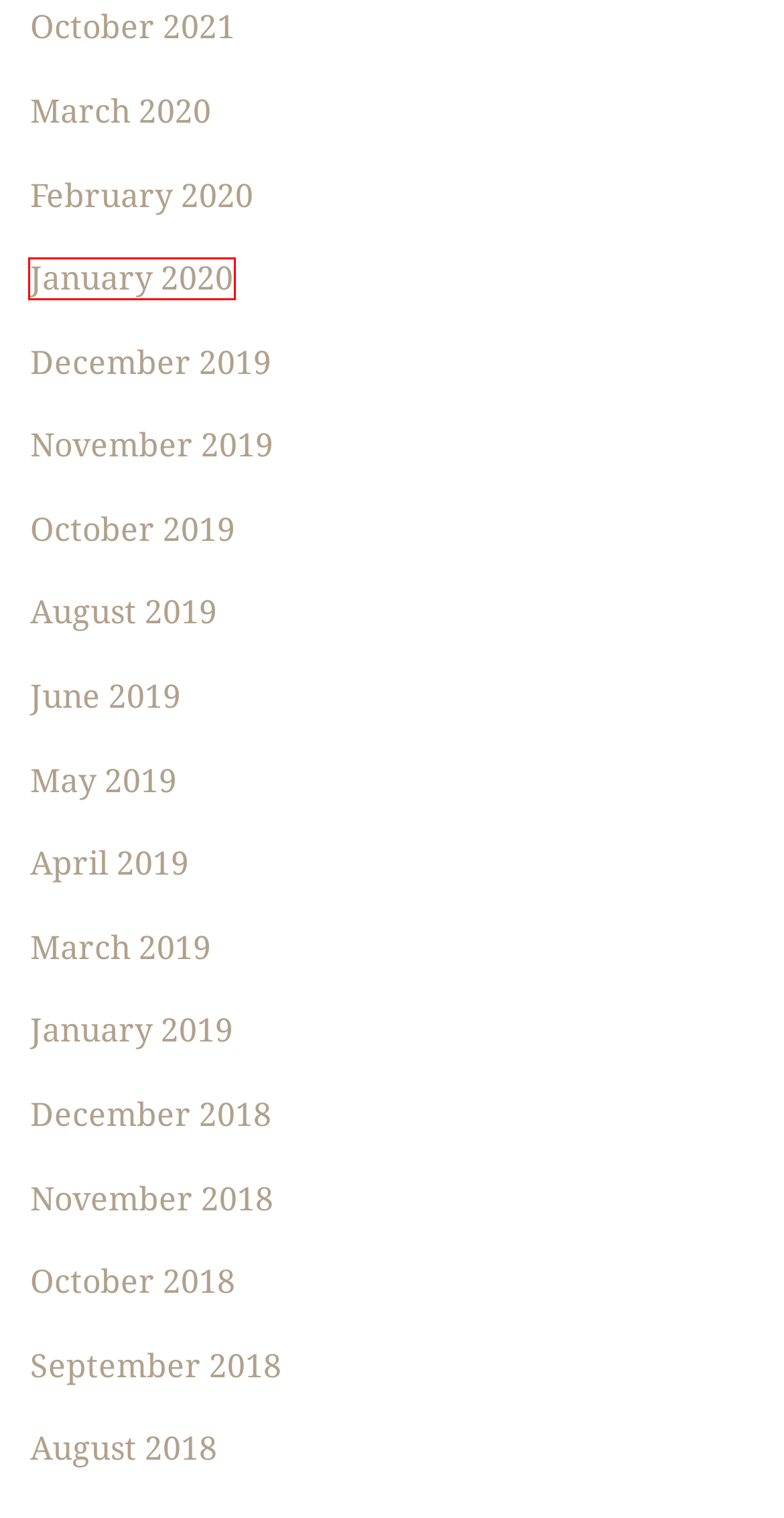Given a webpage screenshot with a red bounding box around a particular element, identify the best description of the new webpage that will appear after clicking on the element inside the red bounding box. Here are the candidates:
A. January, 2019 -
B. December, 2019 -
C. March, 2020 -
D. January, 2020 -
E. October, 2021 -
F. October, 2019 -
G. August, 2019 -
H. November, 2018 -

D